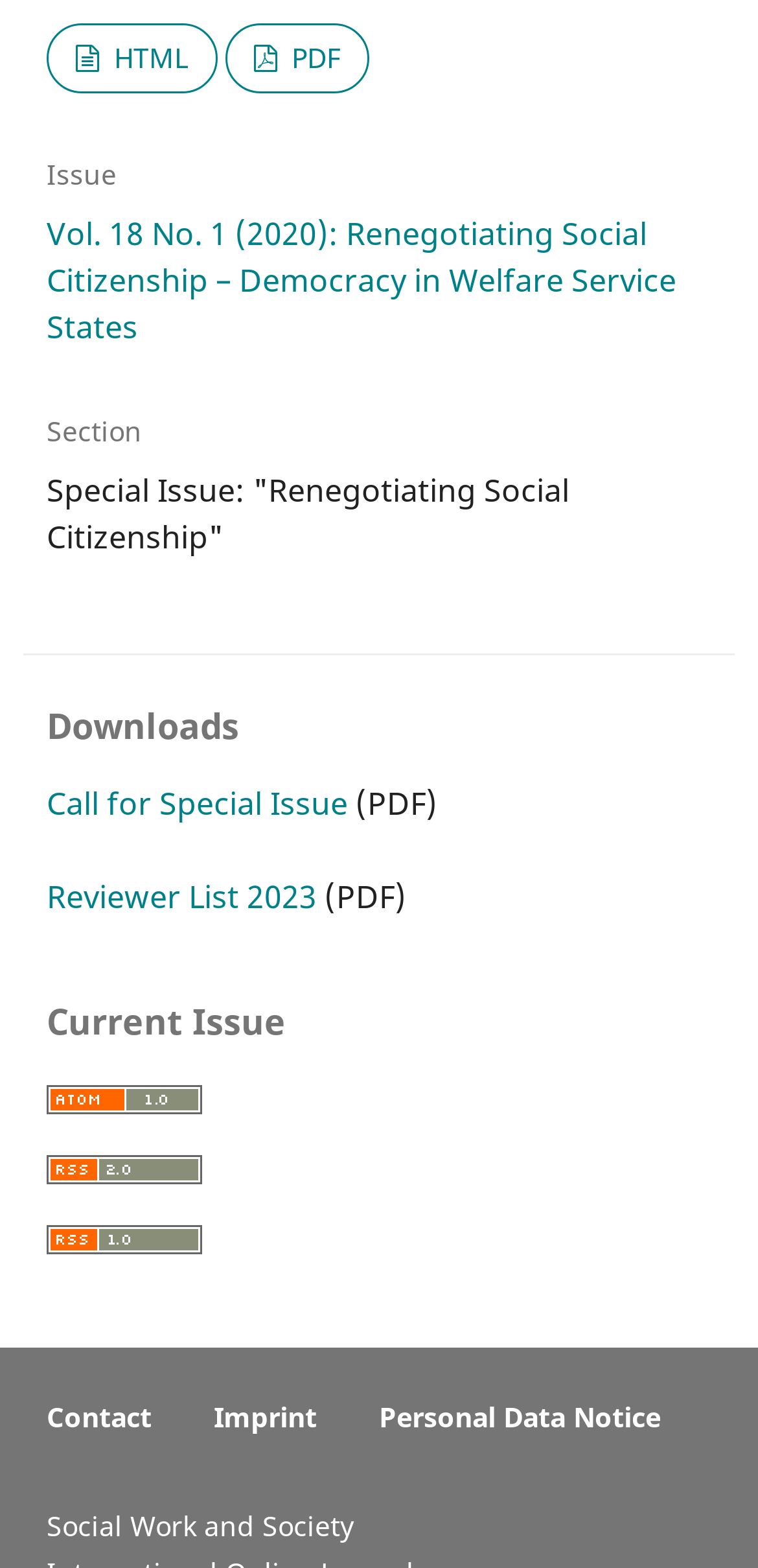Find the coordinates for the bounding box of the element with this description: "alt="Atom logo"".

[0.062, 0.69, 0.267, 0.717]